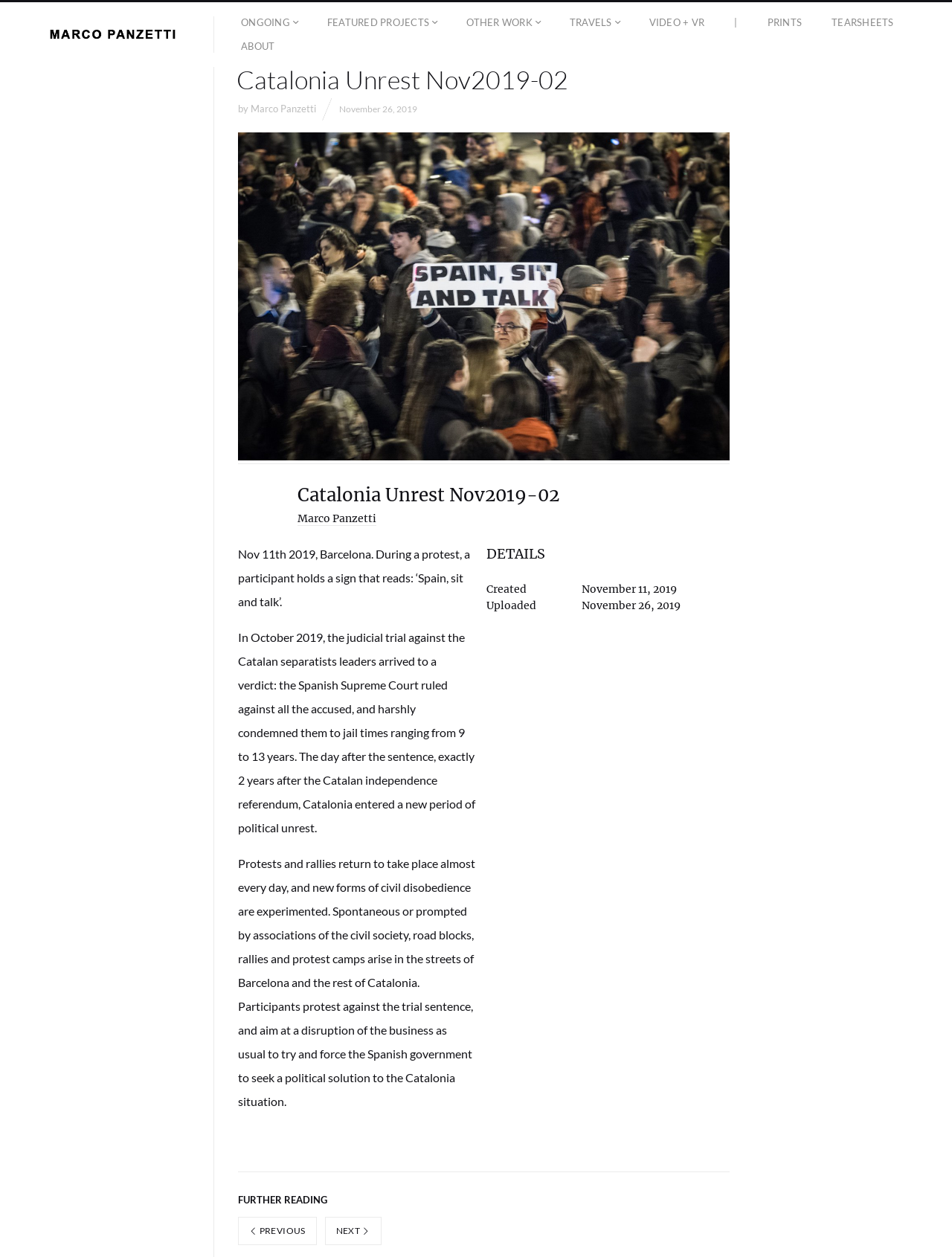Using the element description: "parent_node: Catalonia Unrest Nov2019-02", determine the bounding box coordinates. The coordinates should be in the format [left, top, right, bottom], with values between 0 and 1.

[0.25, 0.357, 0.766, 0.369]